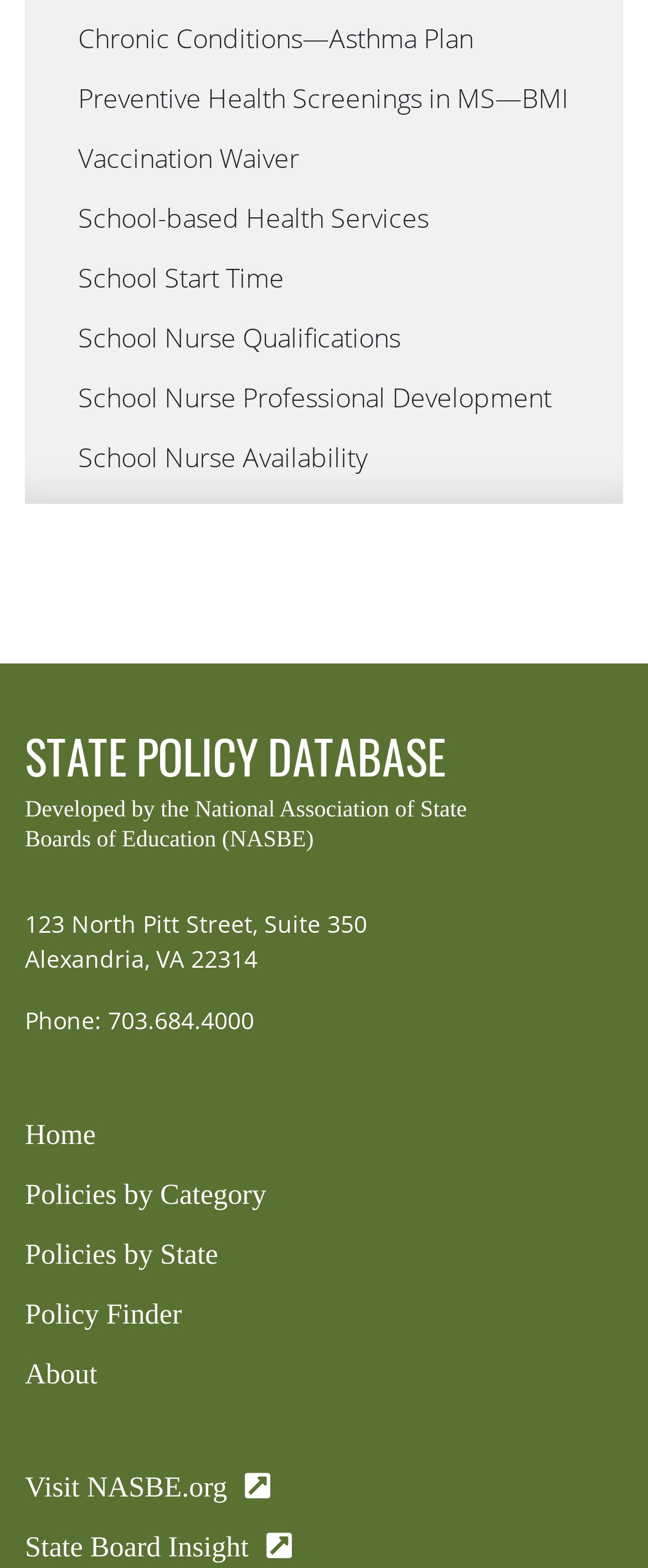Please determine the bounding box coordinates of the area that needs to be clicked to complete this task: 'Learn about chronic conditions and asthma plan'. The coordinates must be four float numbers between 0 and 1, formatted as [left, top, right, bottom].

[0.121, 0.013, 0.731, 0.037]